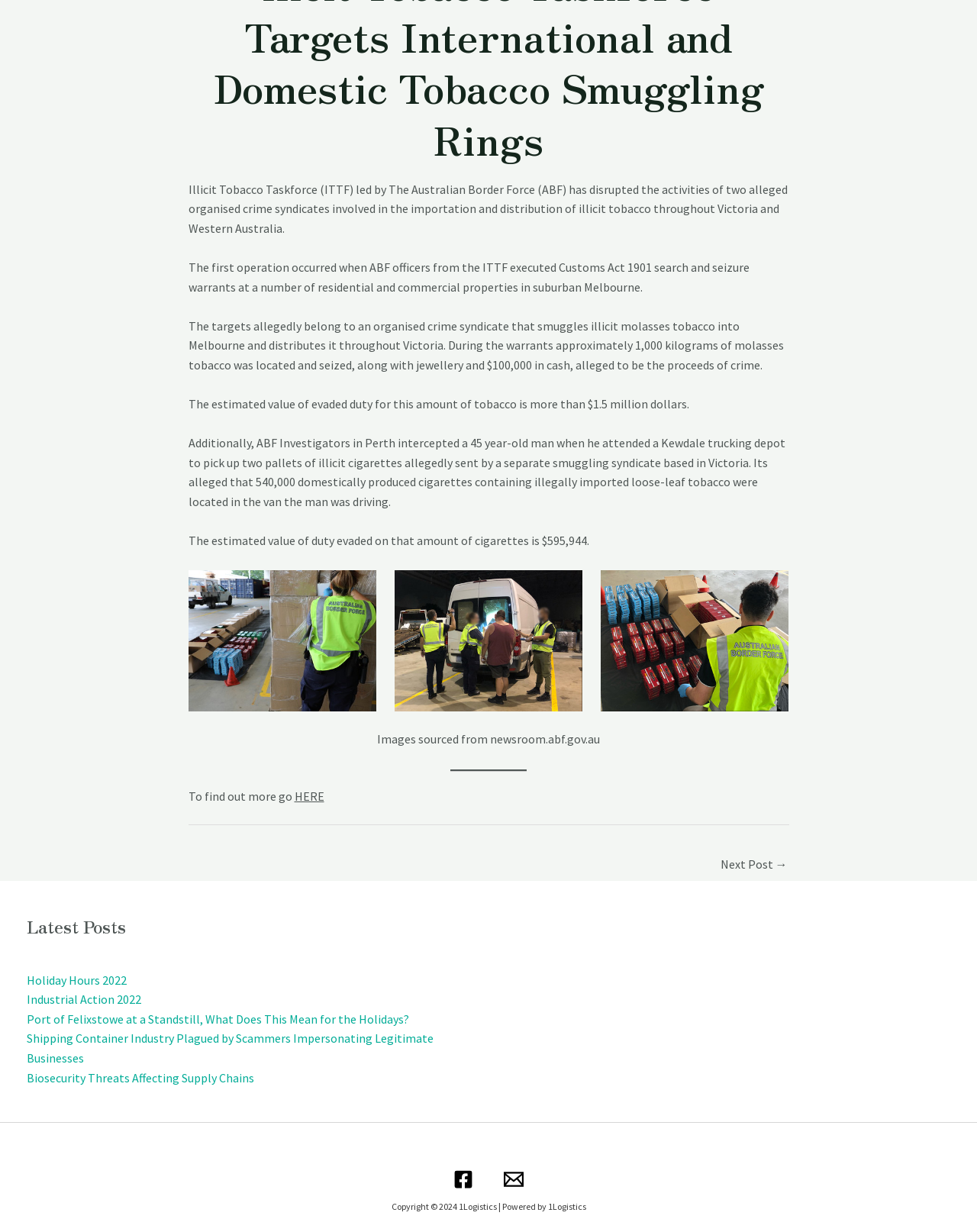Mark the bounding box of the element that matches the following description: "Next Post →".

[0.737, 0.691, 0.806, 0.714]